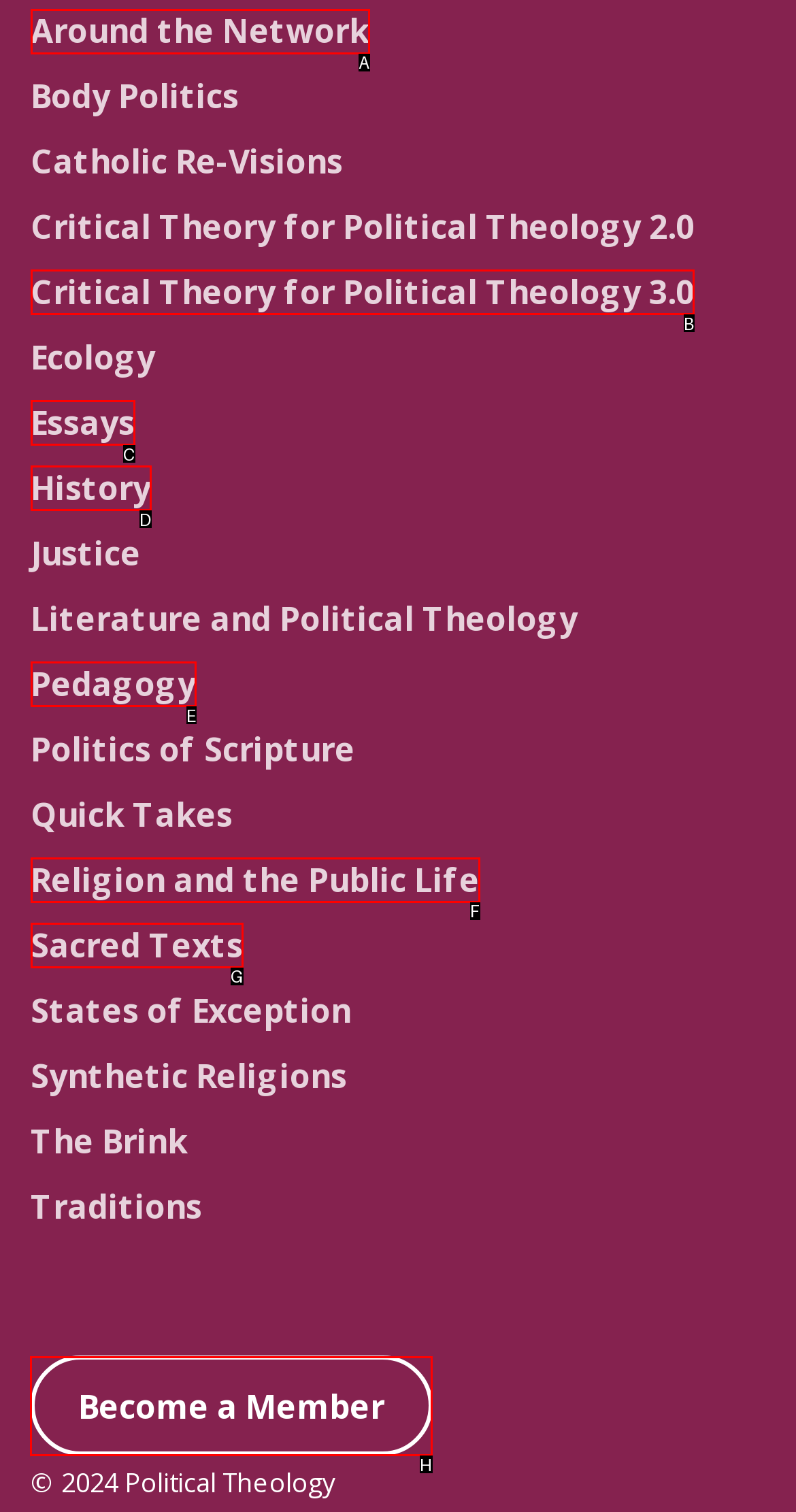From the given choices, which option should you click to complete this task: become a member? Answer with the letter of the correct option.

H